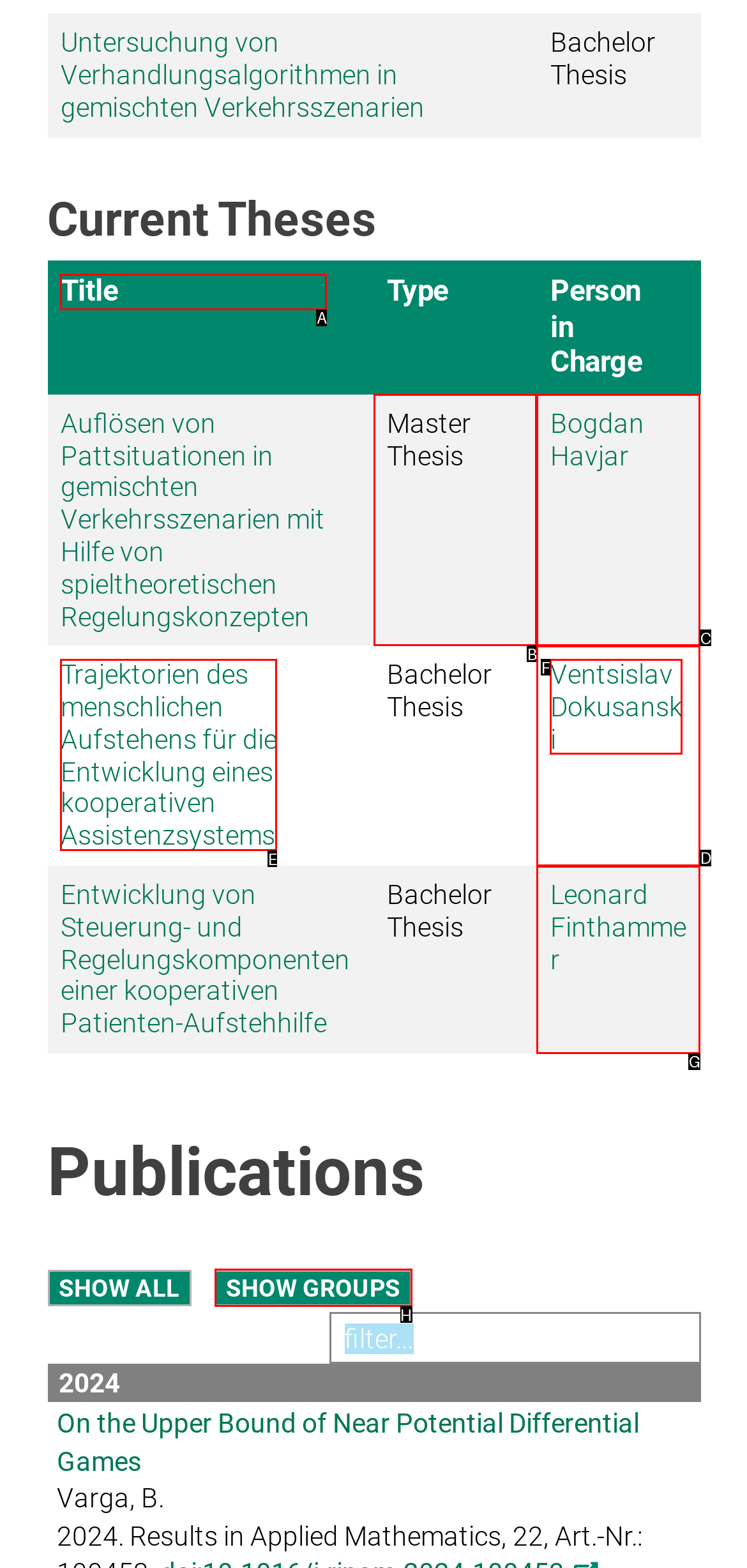Based on the element described as: Master Thesis
Find and respond with the letter of the correct UI element.

B